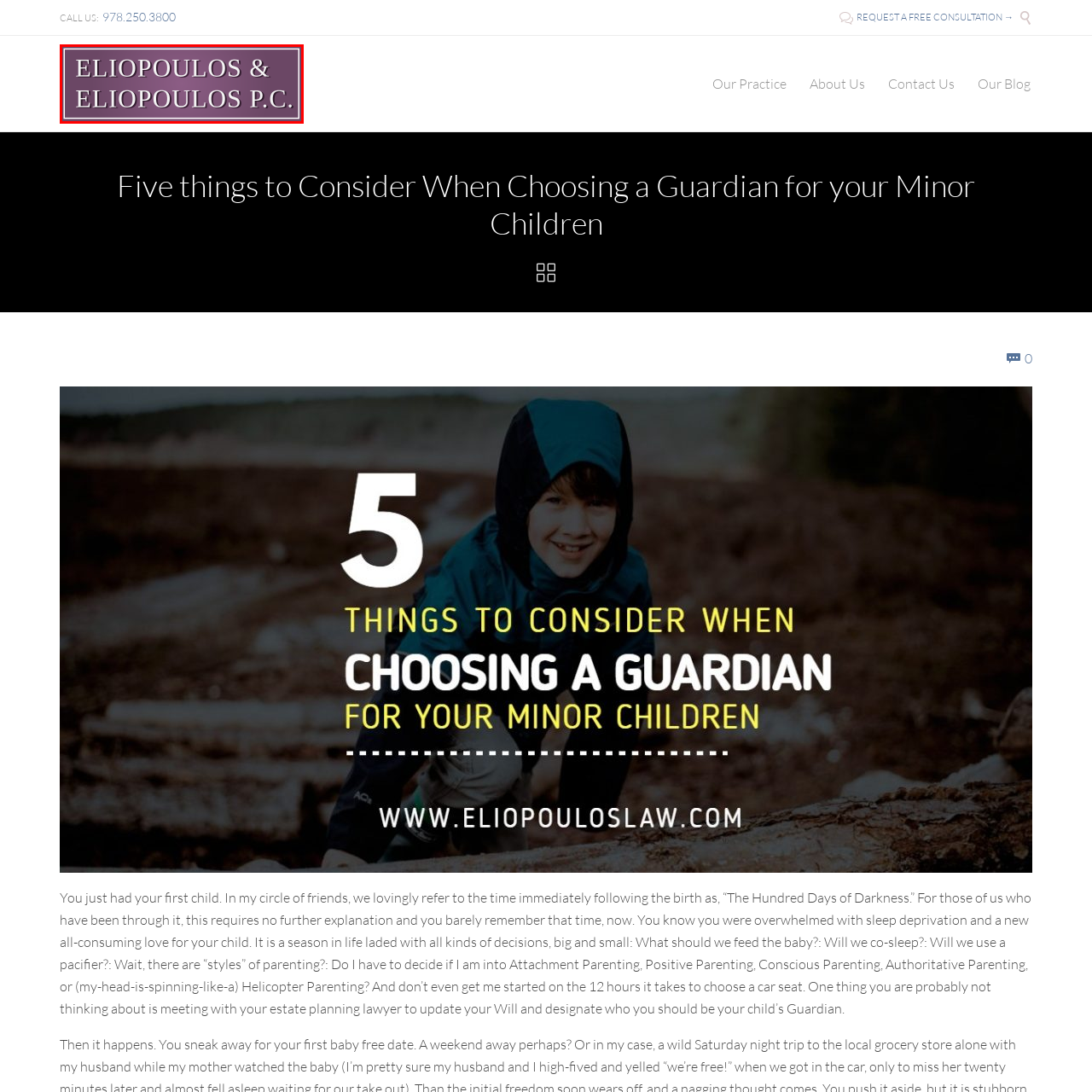Concentrate on the image highlighted by the red boundary and deliver a detailed answer to the following question, using the information from the image:
What type of services does the law firm provide?

The law firm, Eliopoulos & Eliopoulos, PC, provides comprehensive legal assistance, specifically in the context of real estate, as indicated by the mention of Chelmsford Real Estate Attorneys.